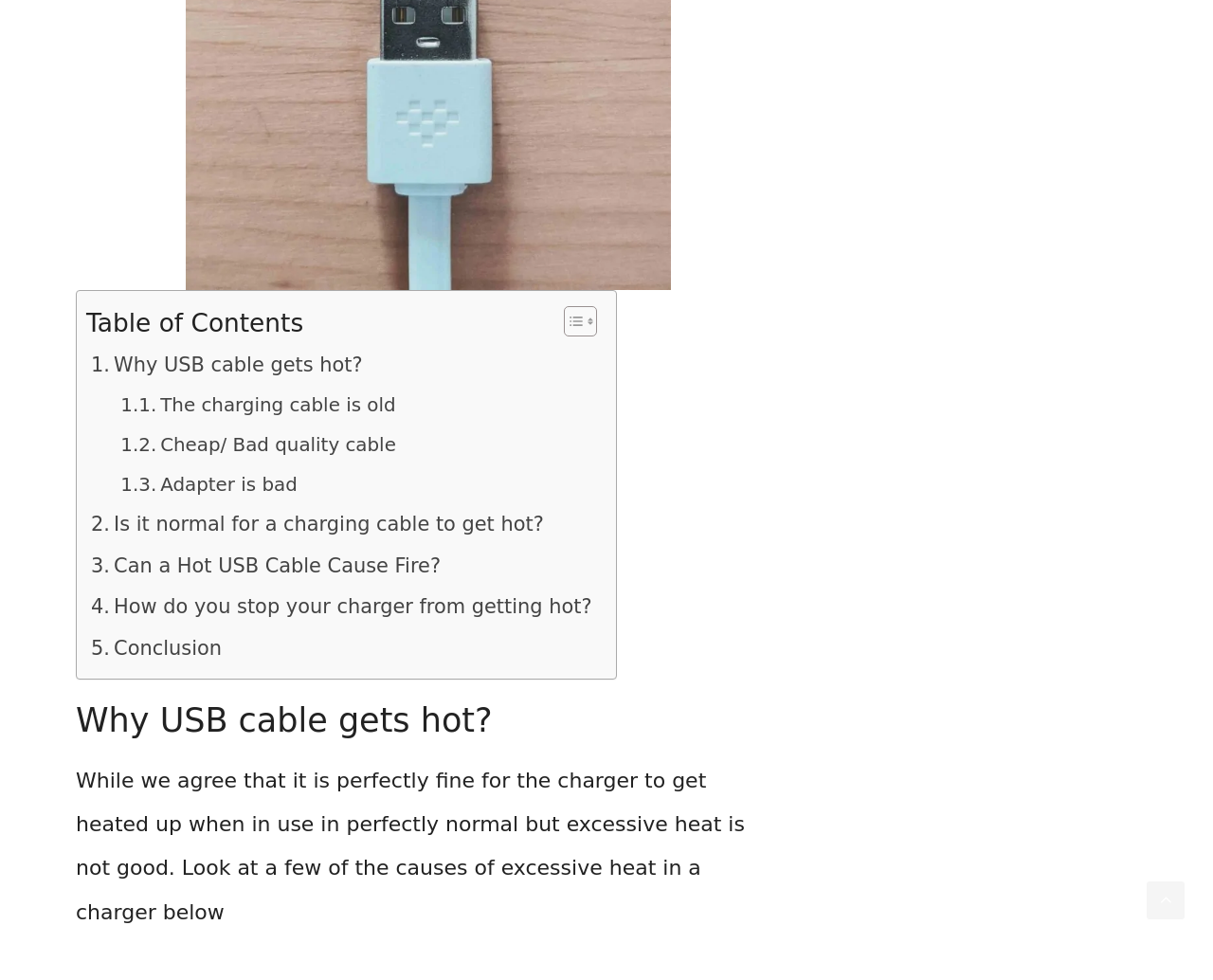Determine the bounding box coordinates in the format (top-left x, top-left y, bottom-right x, bottom-right y). Ensure all values are floating point numbers between 0 and 1. Identify the bounding box of the UI element described by: Toggle

[0.453, 0.311, 0.488, 0.344]